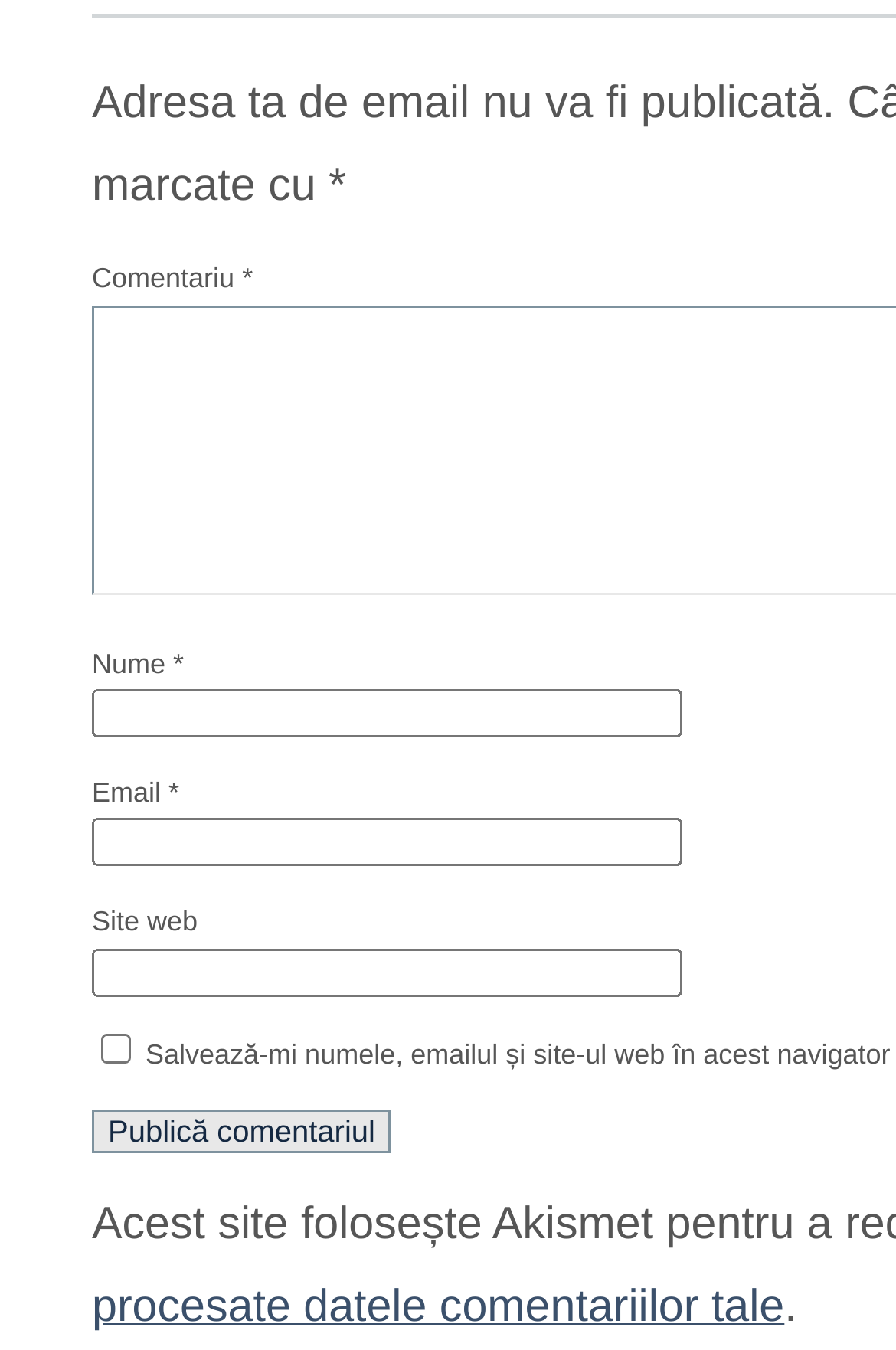Locate the UI element described as follows: "name="submit" value="Publică comentariul"". Return the bounding box coordinates as four float numbers between 0 and 1 in the order [left, top, right, bottom].

[0.103, 0.822, 0.437, 0.854]